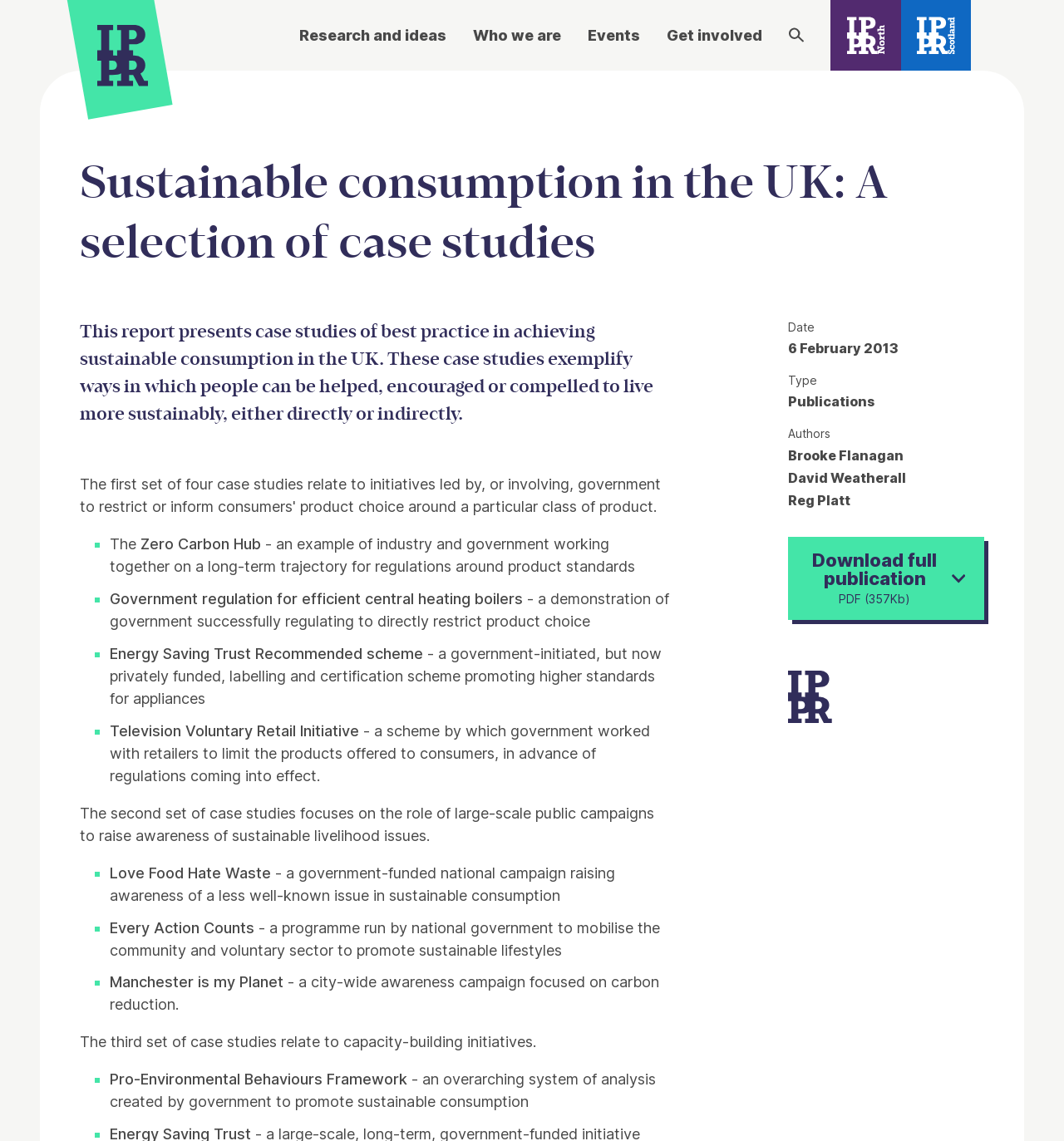Calculate the bounding box coordinates for the UI element based on the following description: "parent_node: Research and ideas aria-label="IPPR"". Ensure the coordinates are four float numbers between 0 and 1, i.e., [left, top, right, bottom].

[0.091, 0.017, 0.139, 0.079]